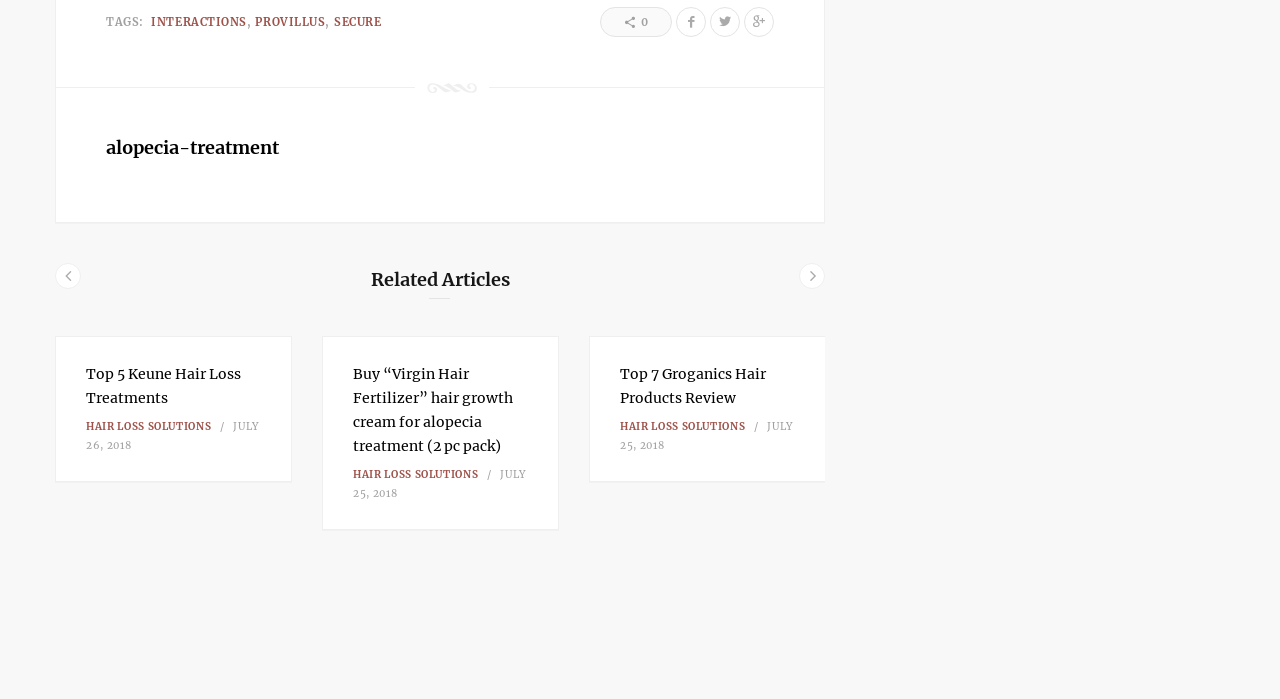Please provide the bounding box coordinates in the format (top-left x, top-left y, bottom-right x, bottom-right y). Remember, all values are floating point numbers between 0 and 1. What is the bounding box coordinate of the region described as: Hair Loss Solutions

[0.693, 0.601, 0.791, 0.619]